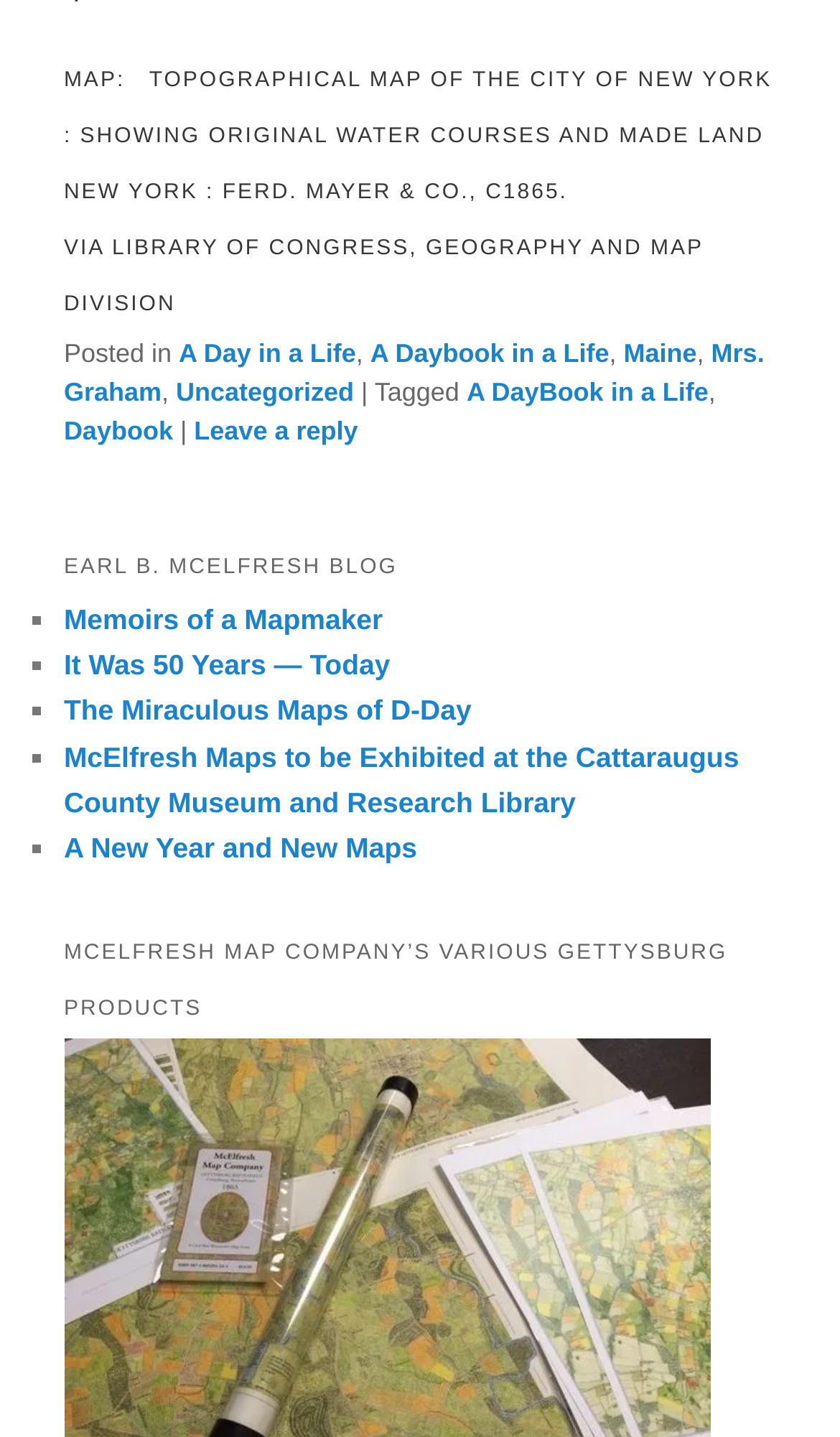Determine the bounding box coordinates of the area to click in order to meet this instruction: "View the image about window salesman scams and tricks".

None